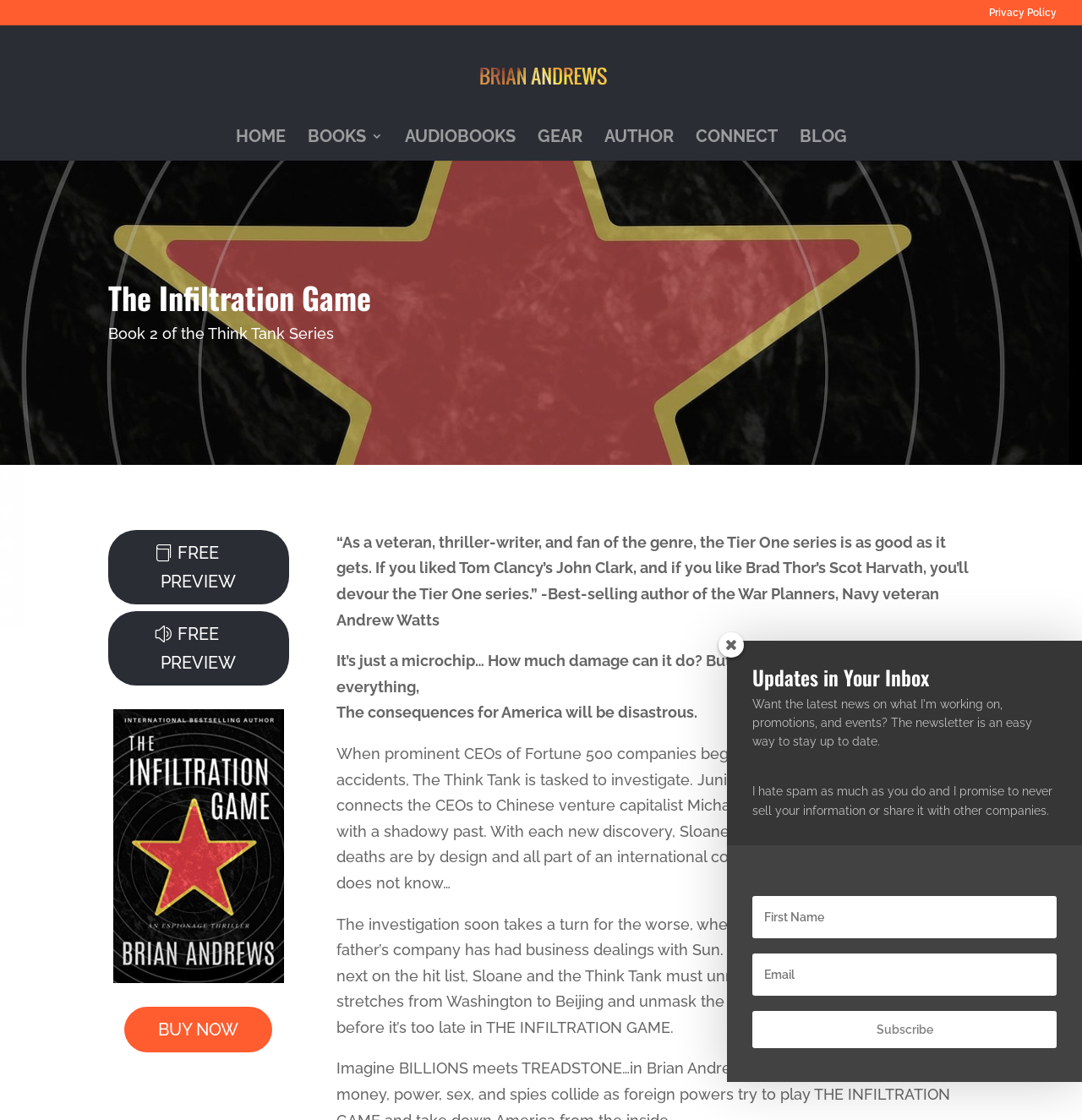Find the bounding box of the UI element described as follows: "alt="Brian Andrews Author"".

[0.239, 0.059, 0.764, 0.074]